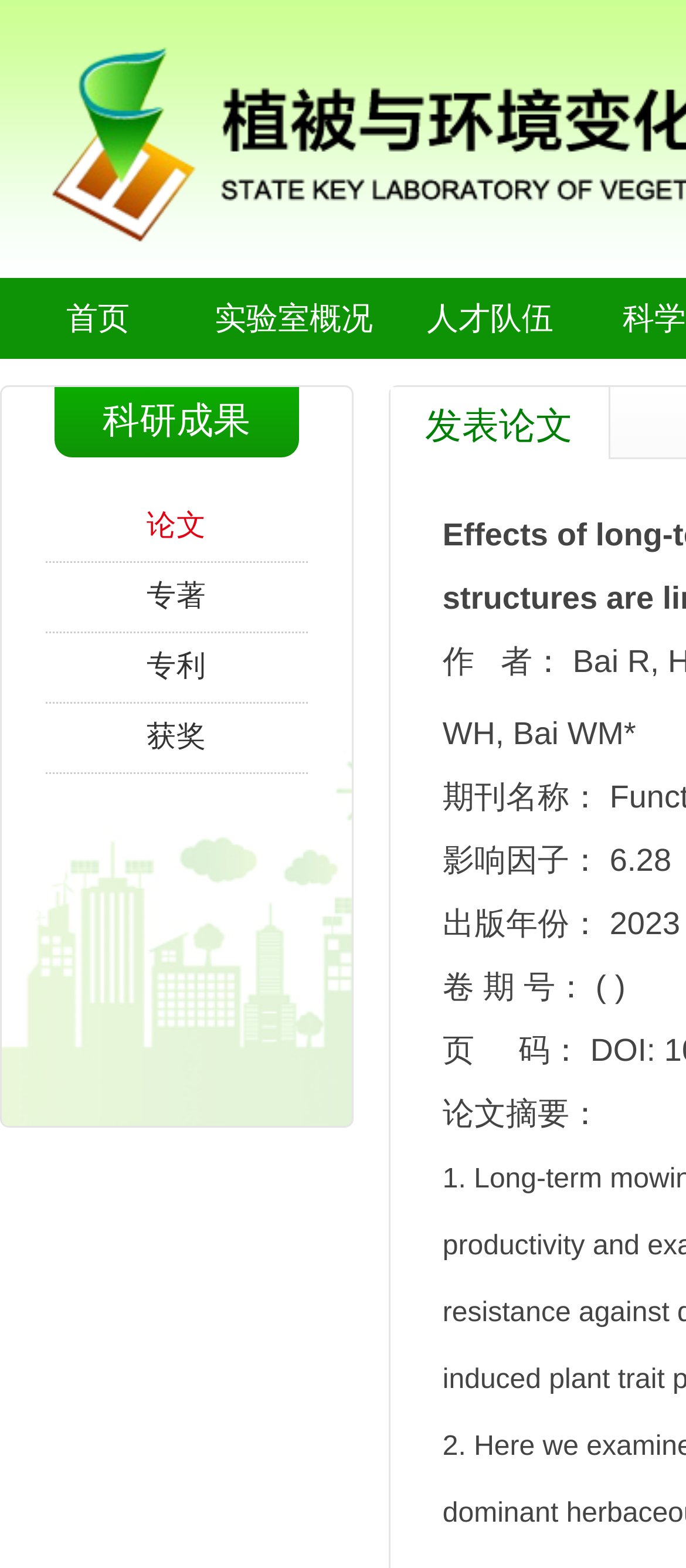What is the name of the laboratory?
Respond with a short answer, either a single word or a phrase, based on the image.

植被与环境变化国家重点实验室